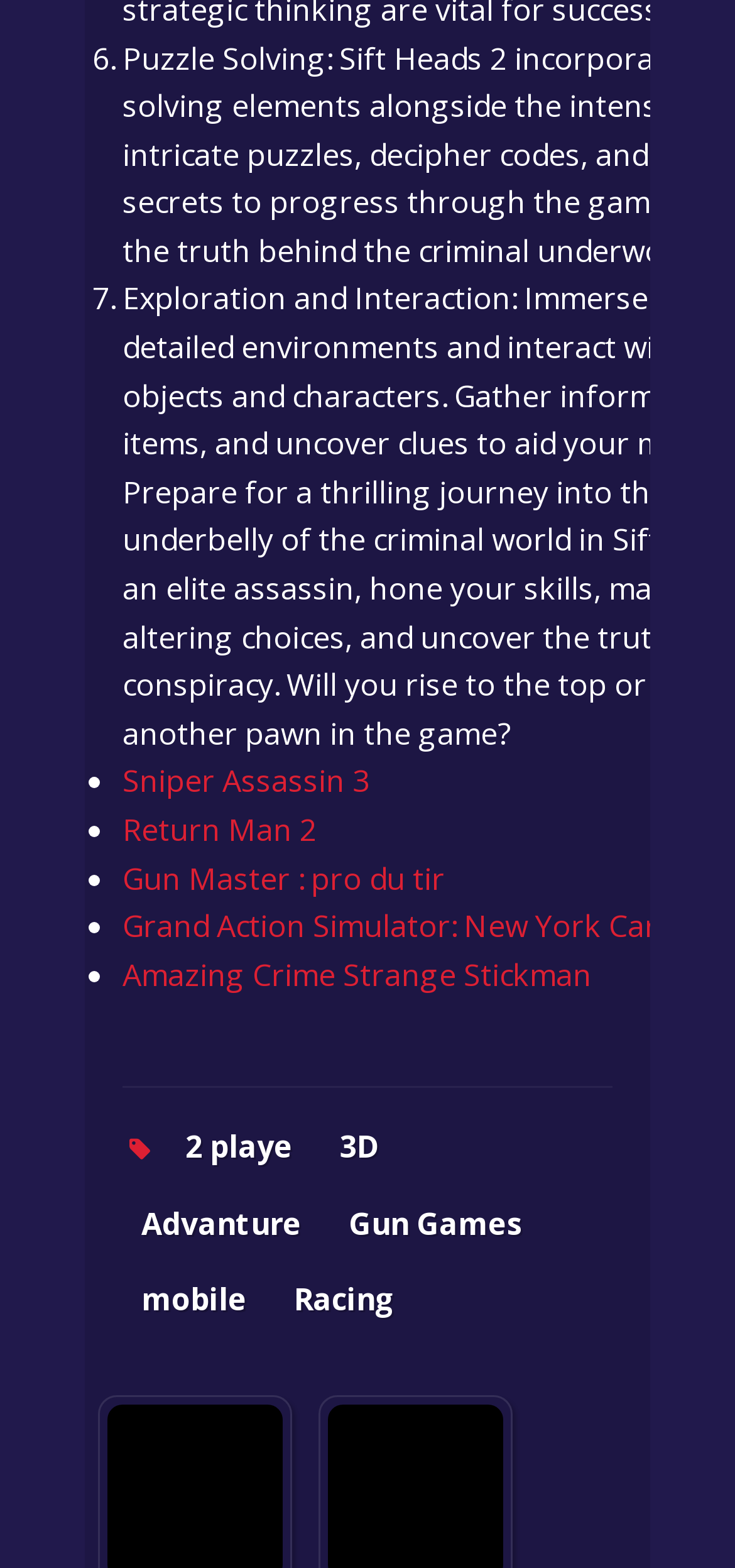What type of games are categorized?
We need a detailed and meticulous answer to the question.

I observed that there are links 'Gun Games', 'Racing', etc. which suggest that the webpage categorizes games into different types.